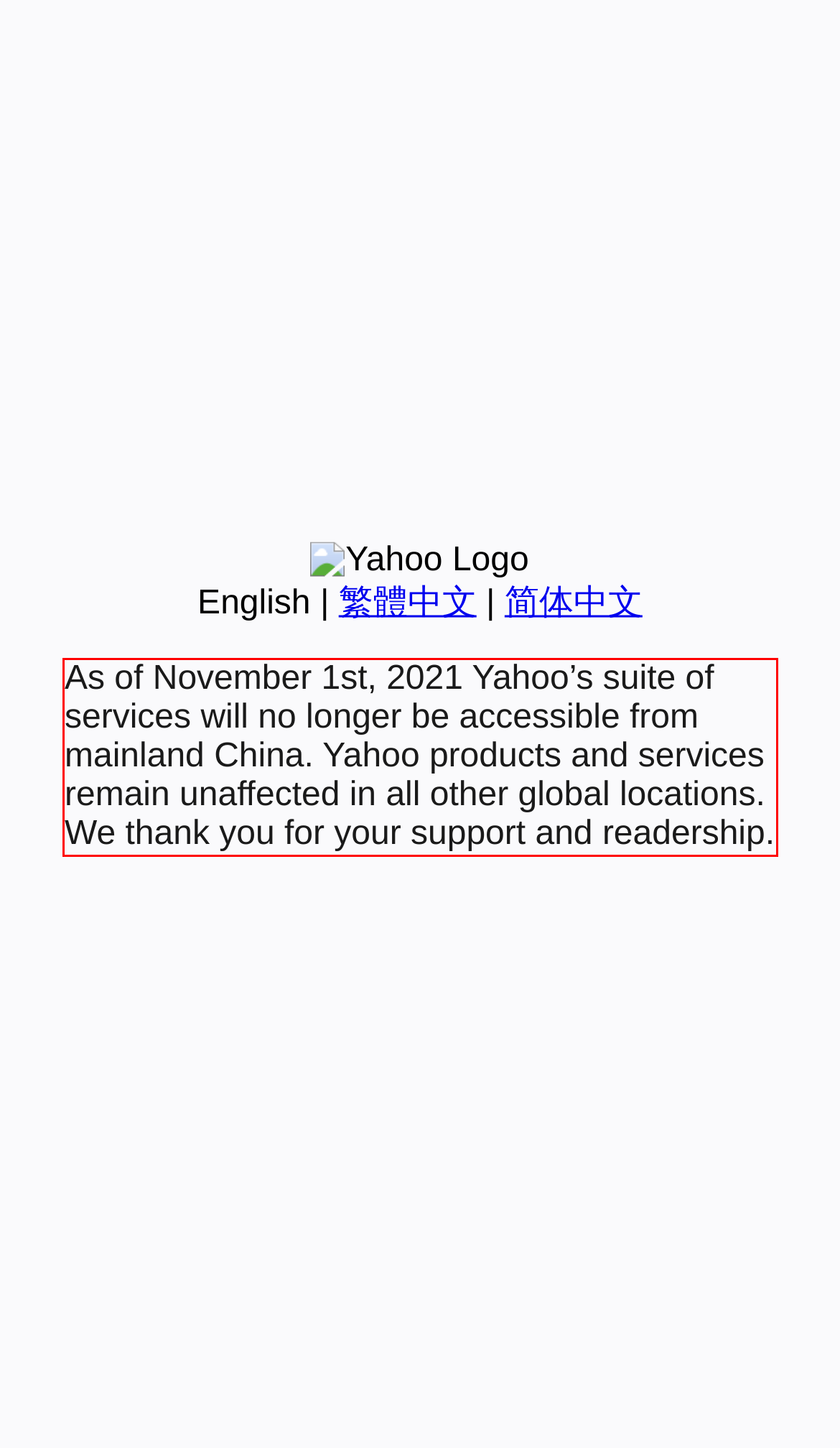You are given a webpage screenshot with a red bounding box around a UI element. Extract and generate the text inside this red bounding box.

As of November 1st, 2021 Yahoo’s suite of services will no longer be accessible from mainland China. Yahoo products and services remain unaffected in all other global locations. We thank you for your support and readership.